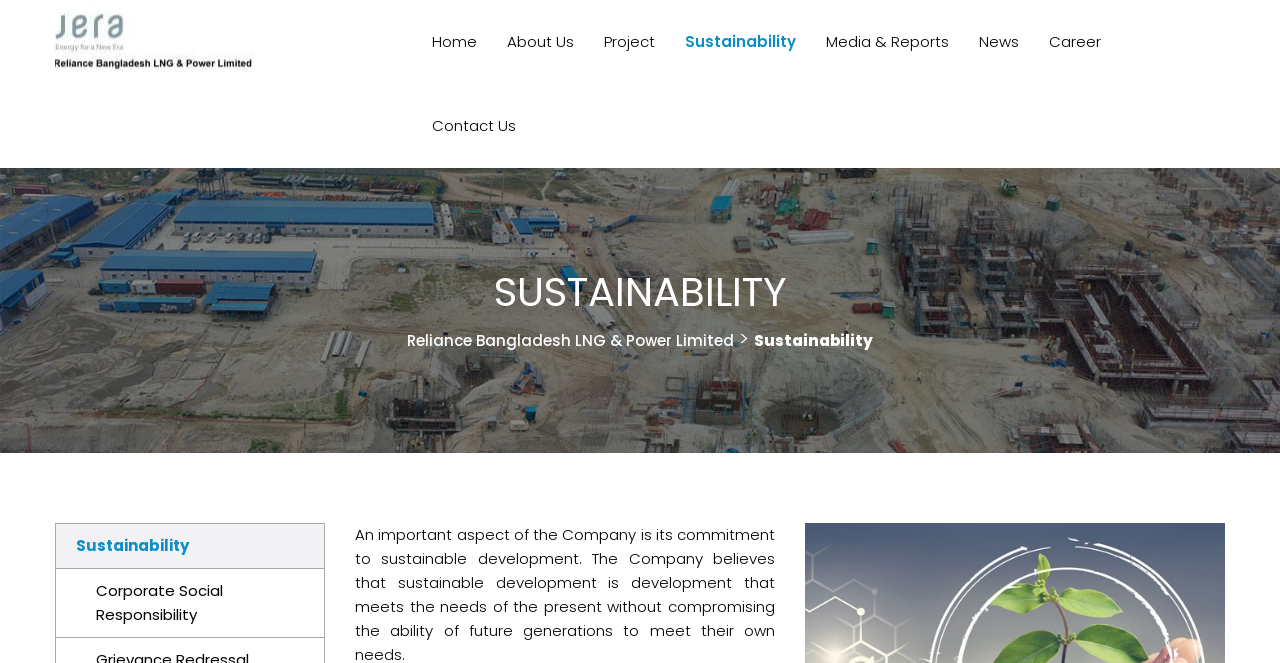From the element description: "About Us", extract the bounding box coordinates of the UI element. The coordinates should be expressed as four float numbers between 0 and 1, in the order [left, top, right, bottom].

[0.384, 0.0, 0.46, 0.127]